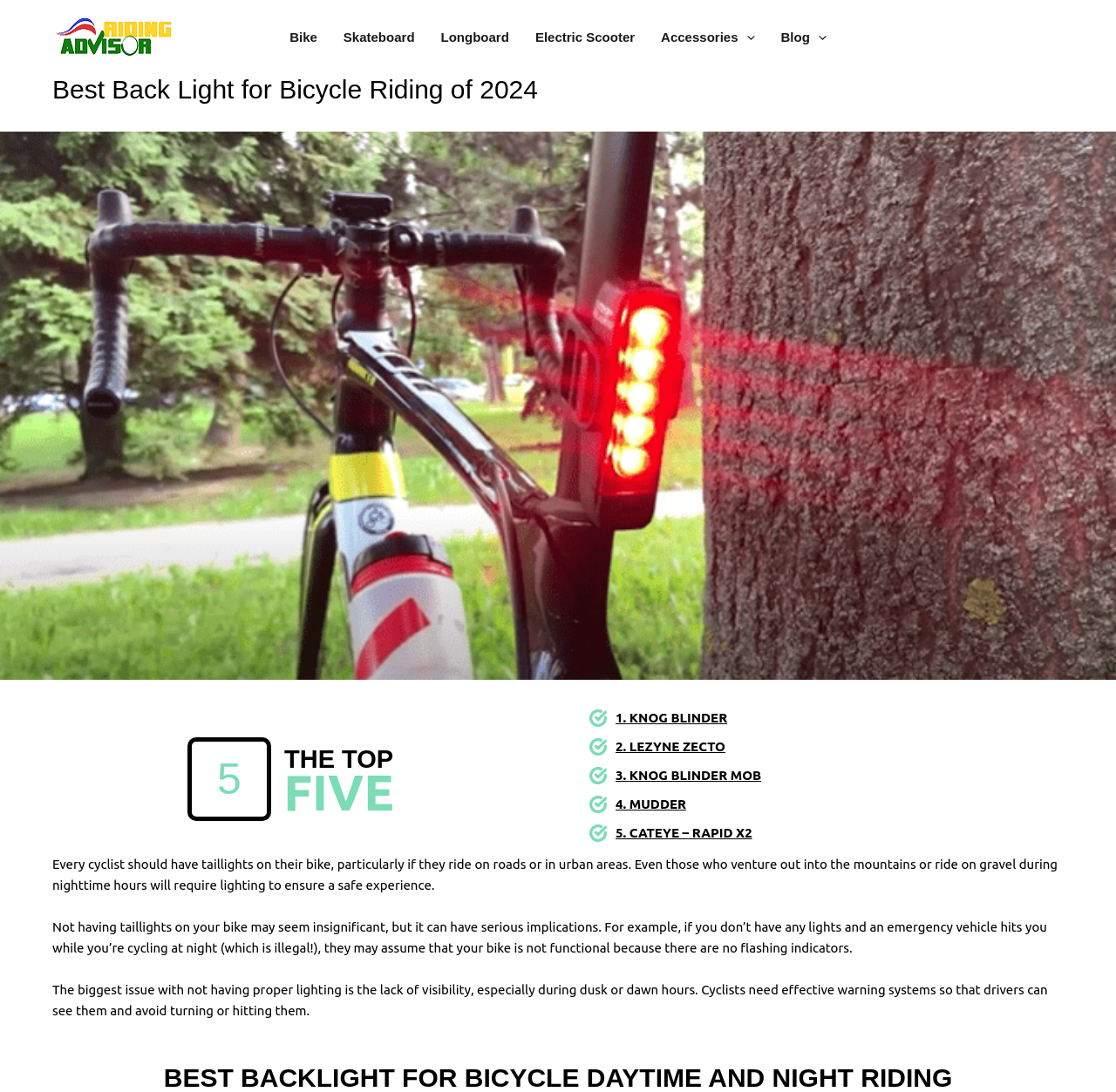Determine the bounding box coordinates of the area to click in order to meet this instruction: "Read the article about Sea Swimming".

None